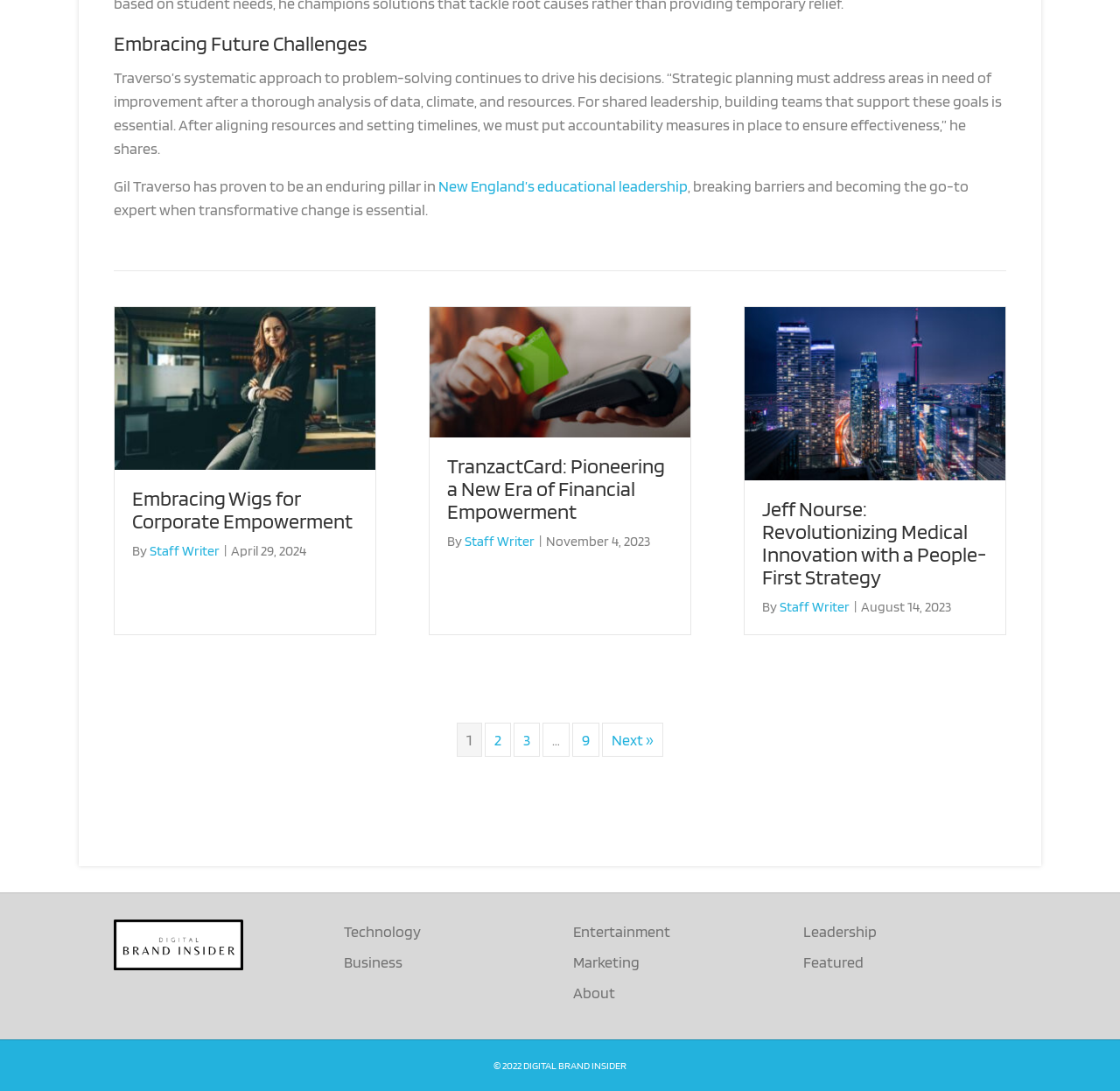Answer the question in one word or a short phrase:
What is the copyright year of the webpage?

2022